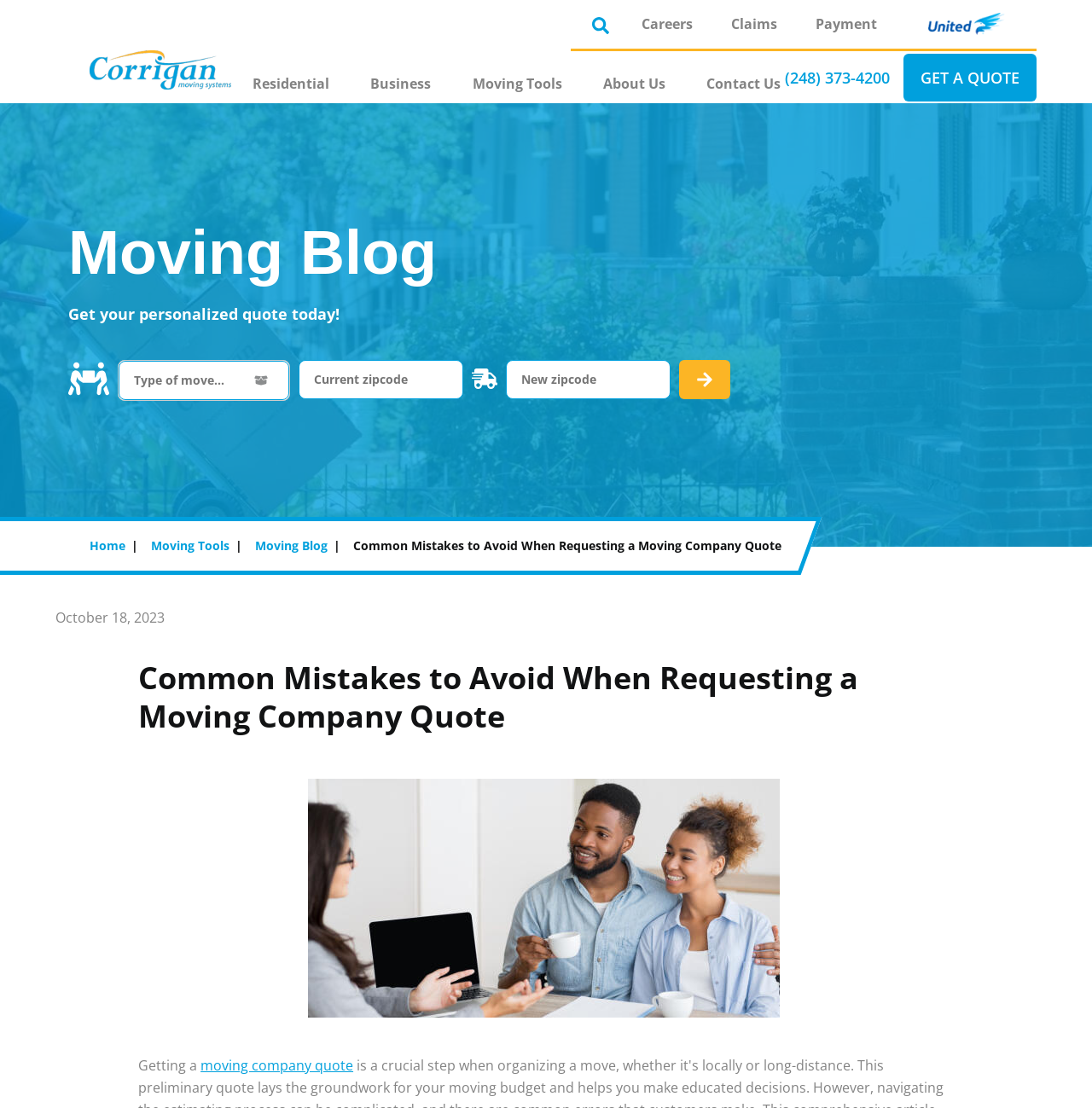How many links are in the navigation menu? Analyze the screenshot and reply with just one word or a short phrase.

5